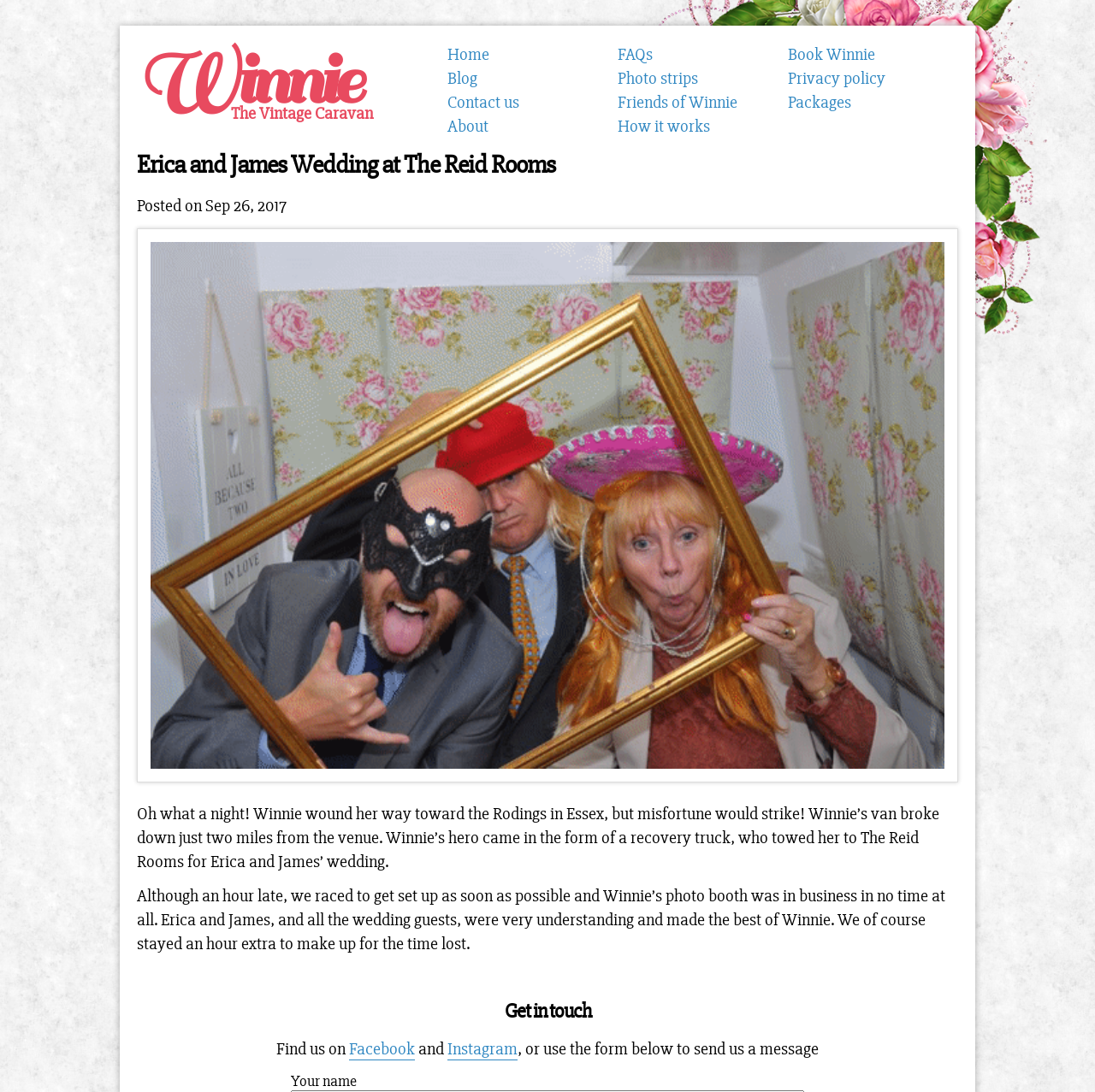Respond with a single word or phrase for the following question: 
What social media platforms are mentioned?

Facebook and Instagram